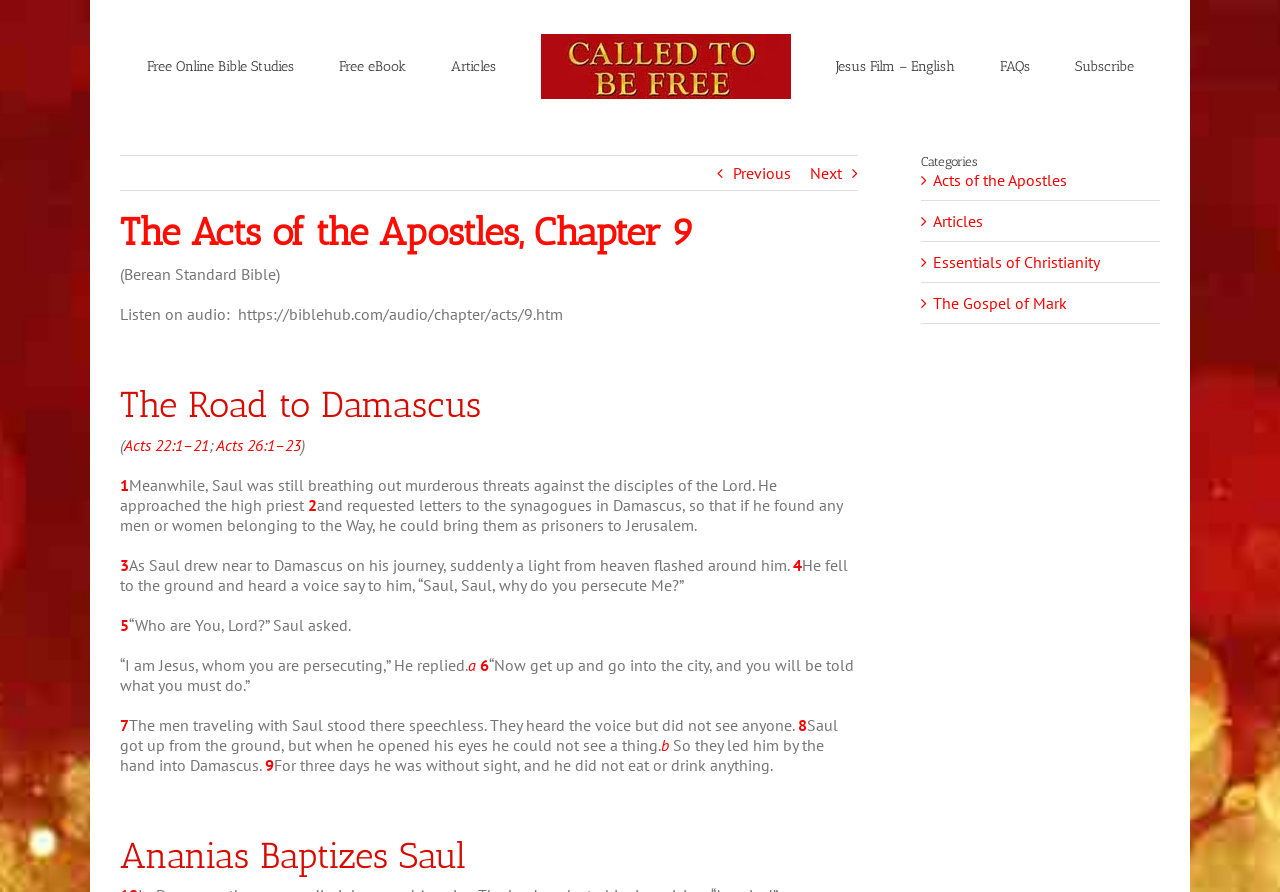Provide the bounding box coordinates of the area you need to click to execute the following instruction: "Read about The Road to Damascus".

[0.094, 0.431, 0.671, 0.477]